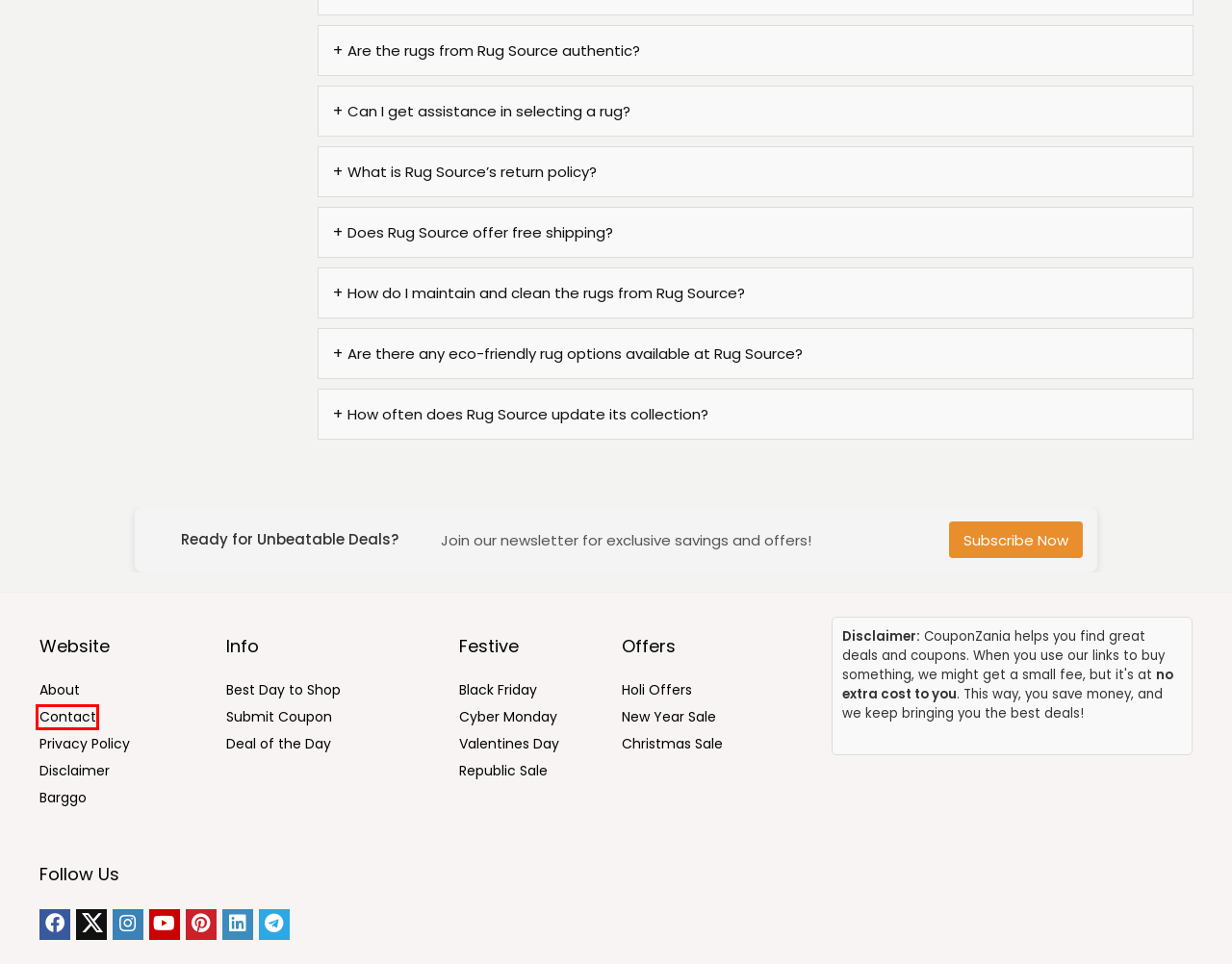Given a webpage screenshot featuring a red rectangle around a UI element, please determine the best description for the new webpage that appears after the element within the bounding box is clicked. The options are:
A. Christmas Offers & Discount Codes 2024: Xmas Sale
B. The Best Days To Shop In 2024 - Save Big!! | CouponZania
C. New Year Sale & Discount: Up To 90% OFF | Jun 2024
D. Republic Day Sale, Deals & Offers 2024: Up To 85% OFF 🔥
E. Contact | CouponZania
F. Holi Festive Offers & Discount Codes On Top Stores | 2024
G. Deals Of The Day: Best Coupons & Offers Today: Jun 2024
H. Cyber Monday Coupons & Deals: 95% OFF | Jun 2024

E